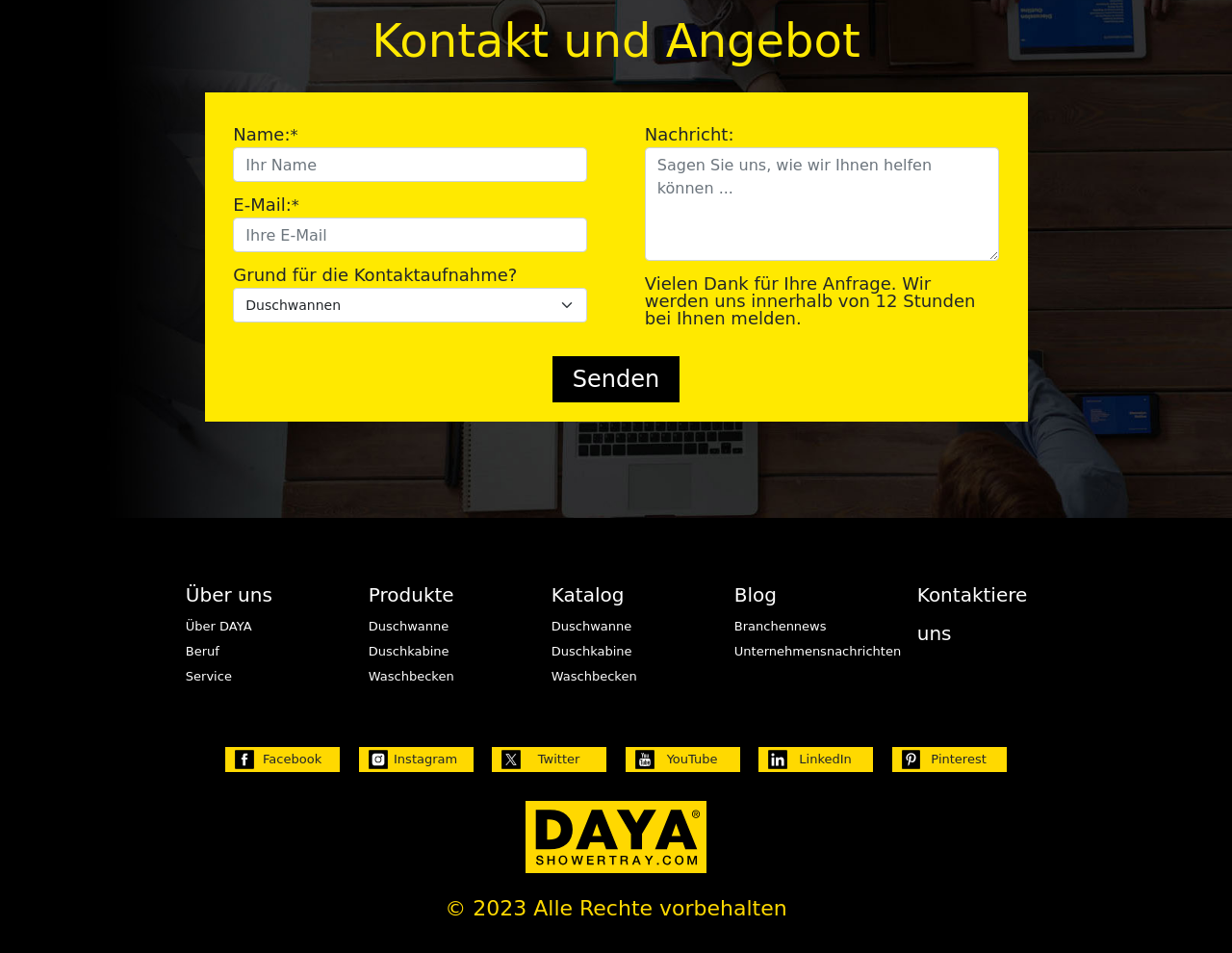What is the copyright year of the webpage?
Look at the screenshot and respond with one word or a short phrase.

2023